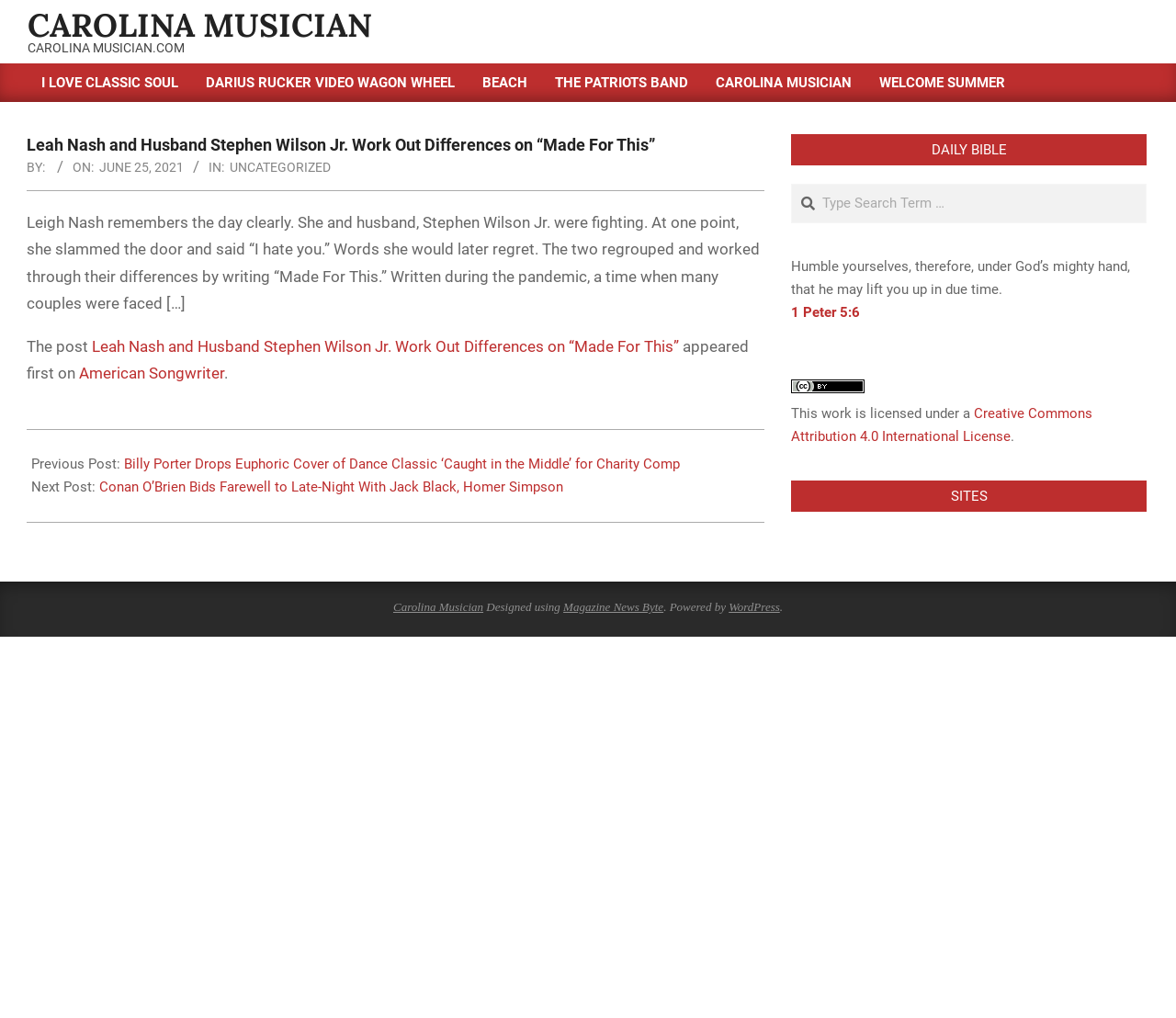Respond with a single word or phrase for the following question: 
What is the date of the article?

Friday, June 25, 2021